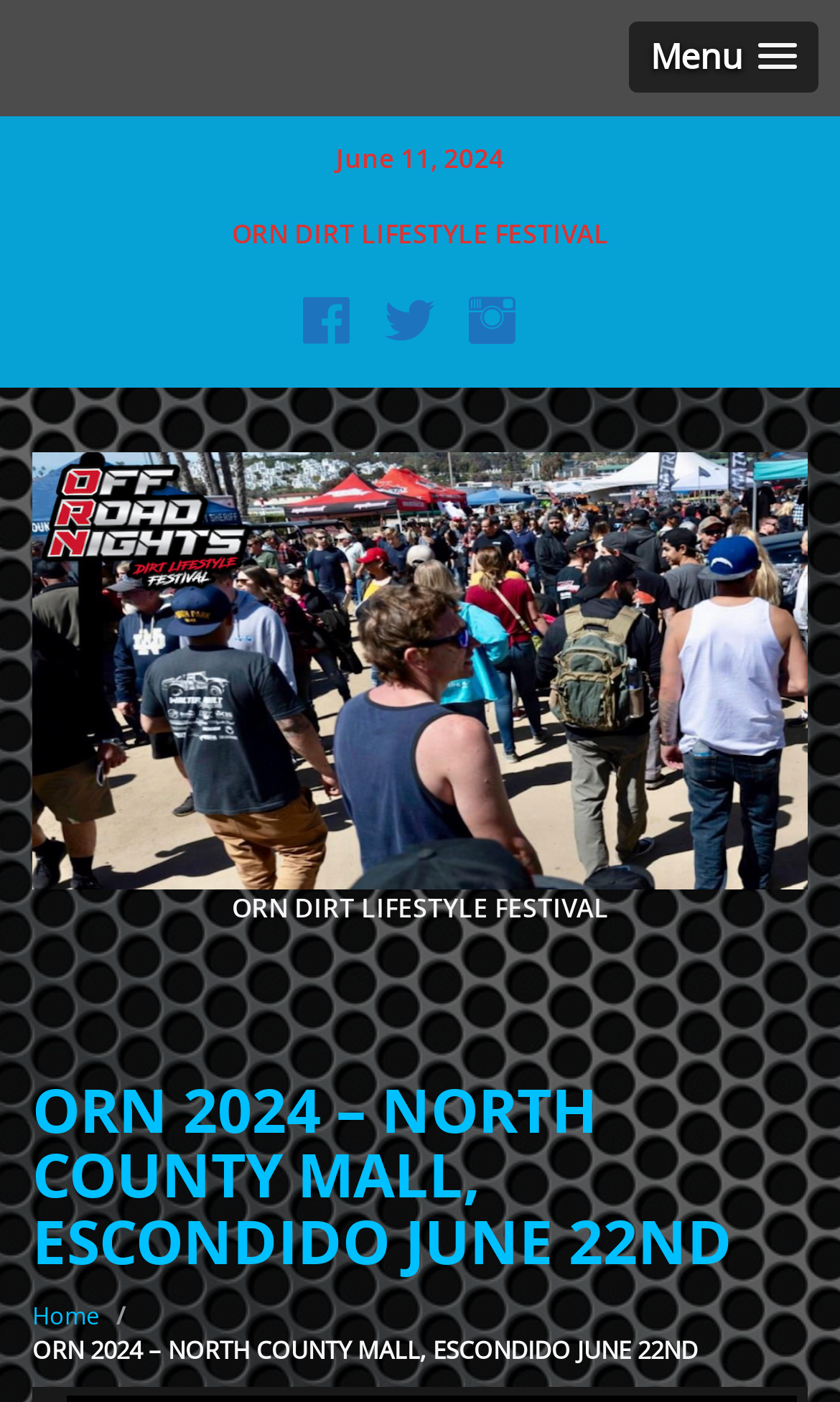Locate the UI element described as follows: "title="Our Instagram Page"". Return the bounding box coordinates as four float numbers between 0 and 1 in the order [left, top, right, bottom].

[0.537, 0.226, 0.635, 0.252]